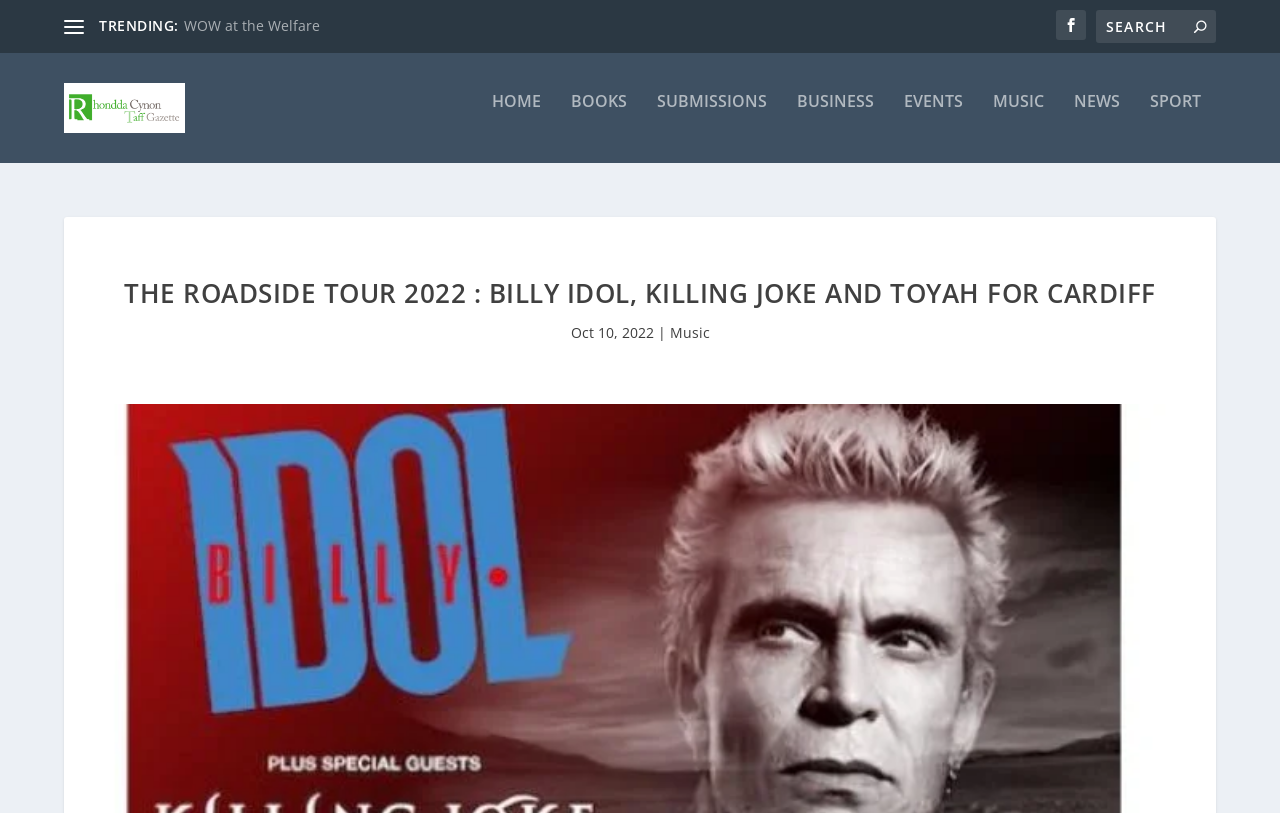Can you find the bounding box coordinates for the UI element given this description: "parent_node: HOME"? Provide the coordinates as four float numbers between 0 and 1: [left, top, right, bottom].

[0.05, 0.102, 0.17, 0.181]